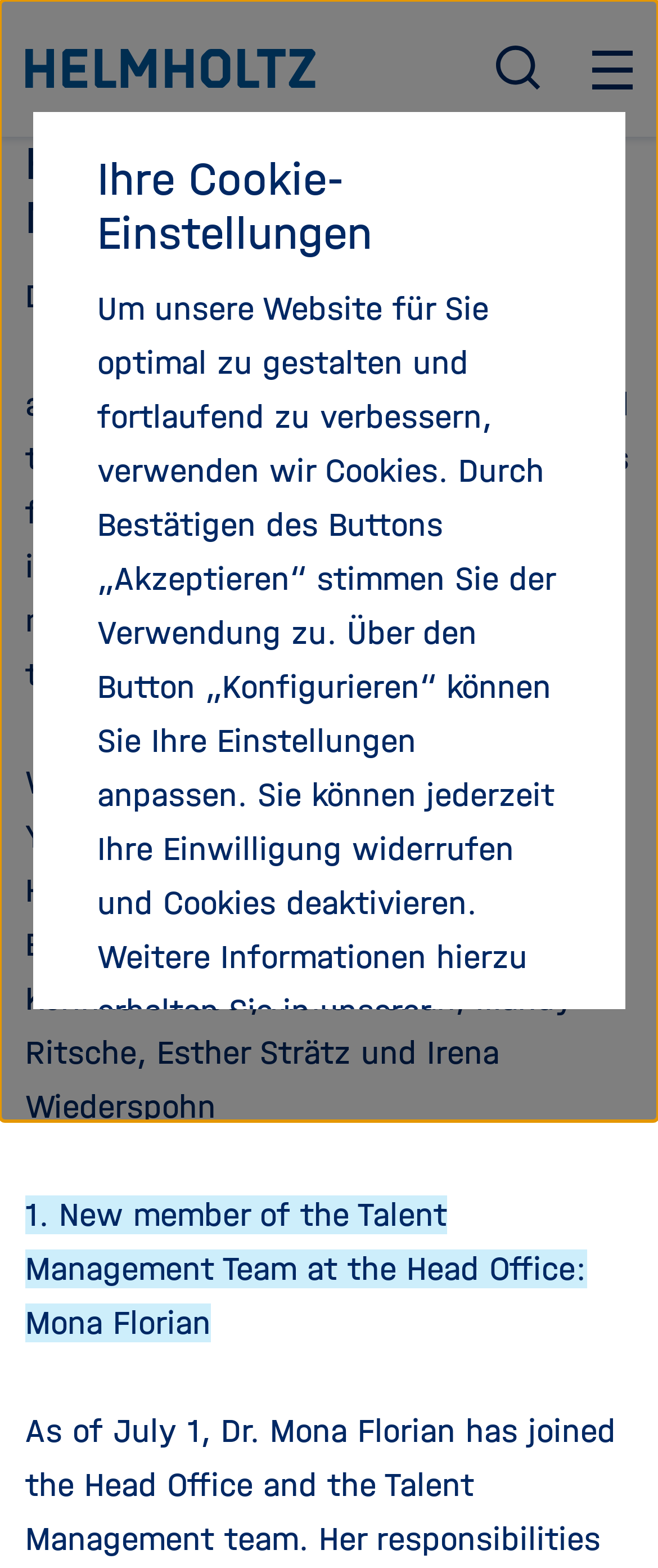Generate a thorough caption detailing the webpage content.

The webpage is a newsletter from the Helmholtz Association, titled "Network-Newsletter 04|2021". At the top left, there is a link to the Helmholtz homepage, accompanied by an image of the Helmholtz logo. 

To the right of the logo, there is a horizontal navigation menu with two menu items: "Suche öffnen / schließen" and "Hauptnavigation öffnen / schließen". 

Below the navigation menu, there is a heading that reads "Helmholtz Network Newsletter 04|2021". 

The main content of the newsletter starts with a greeting, "Dear readers," followed by a paragraph of text that welcomes readers back after the summer break and introduces the content of the newsletter. 

The newsletter then continues with a section that starts with "With best regards" and lists the names of the Talent Management Team at the Helmholtz Association Head Office in Berlin. 

Below this section, there is another section that introduces a new member of the Talent Management Team, Mona Florian. 

At the bottom of the page, there is a region dedicated to cookie settings, with a heading "Ihre Cookie-Einstellungen". This section explains the use of cookies on the website and provides options to configure or accept cookie settings. There is also a link to the privacy policy and two buttons, "Konfigurieren" and "Akzeptieren", to manage cookie settings.